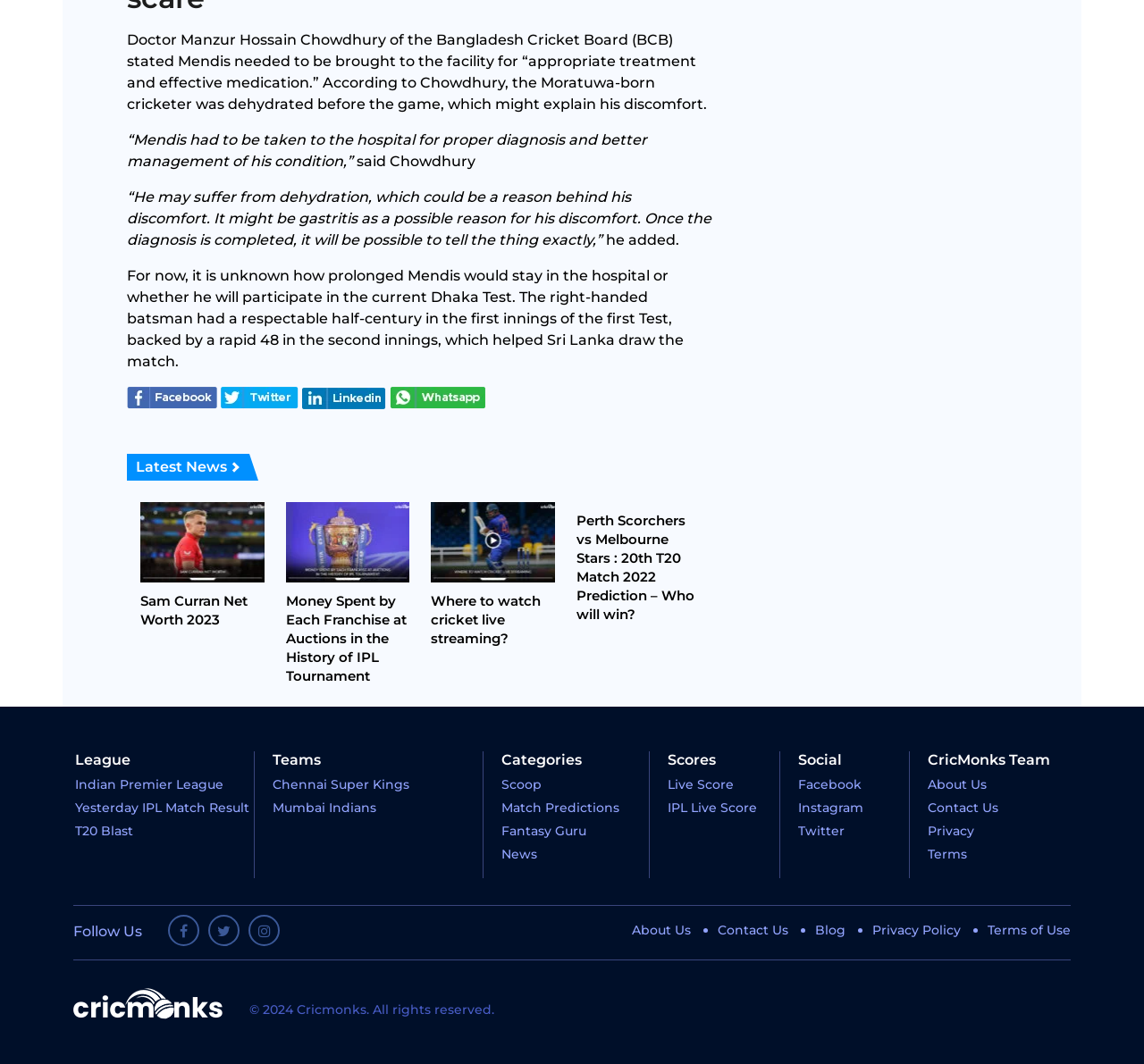Find the bounding box coordinates for the element that must be clicked to complete the instruction: "Check scores". The coordinates should be four float numbers between 0 and 1, indicated as [left, top, right, bottom].

[0.584, 0.73, 0.642, 0.745]